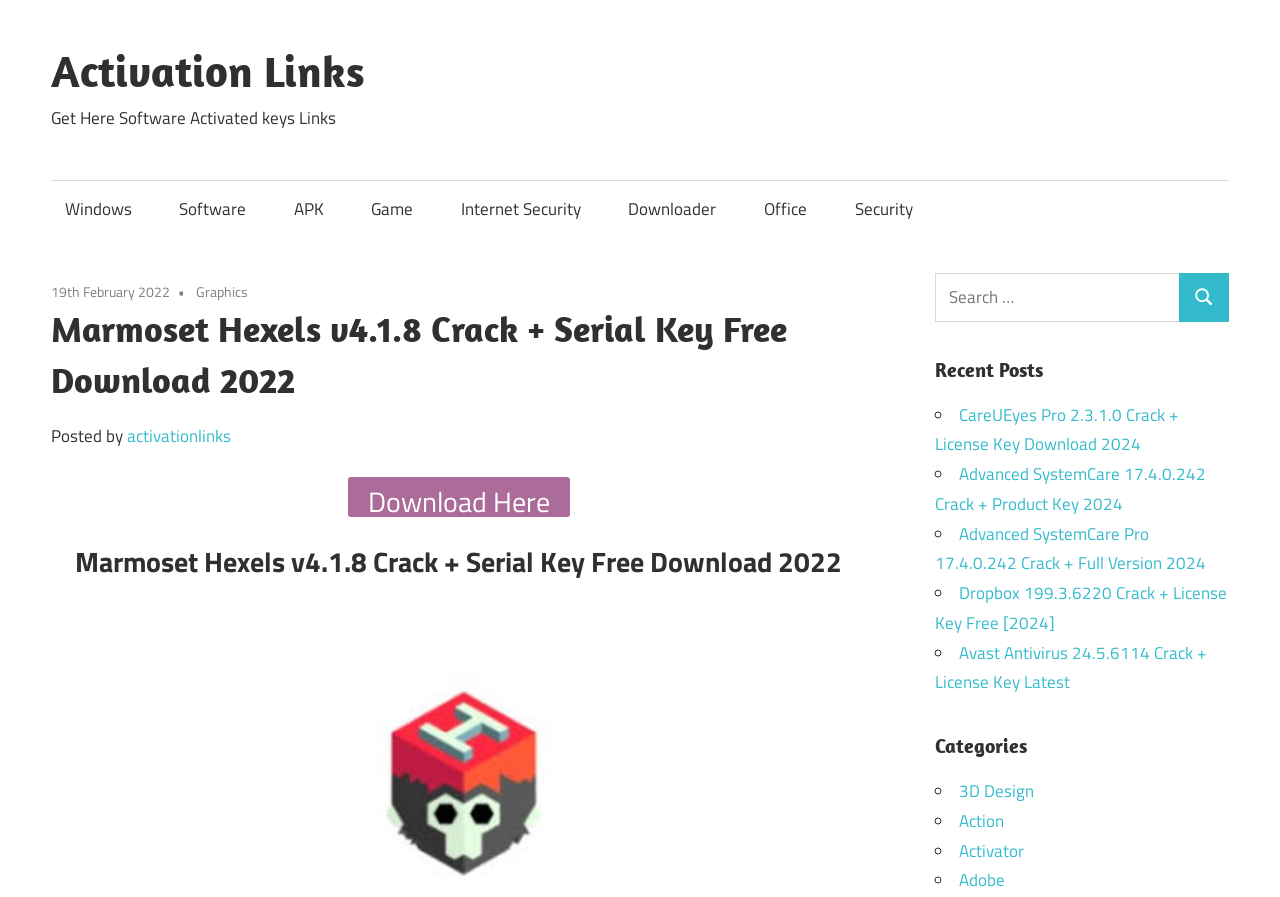Can you show the bounding box coordinates of the region to click on to complete the task described in the instruction: "View recent posts"?

[0.73, 0.396, 0.96, 0.428]